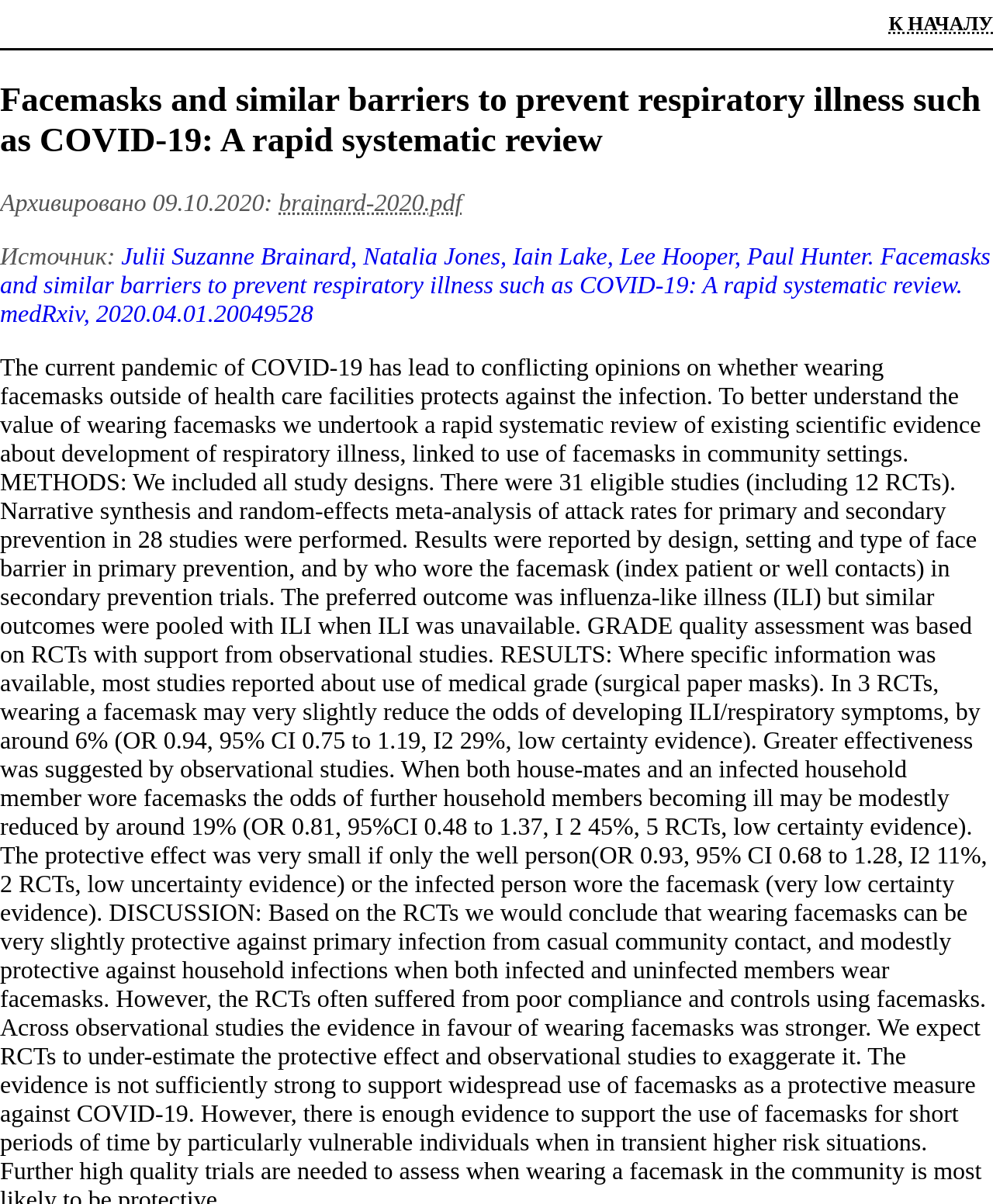Find the bounding box coordinates for the element described here: "К началу".

[0.895, 0.01, 1.0, 0.029]